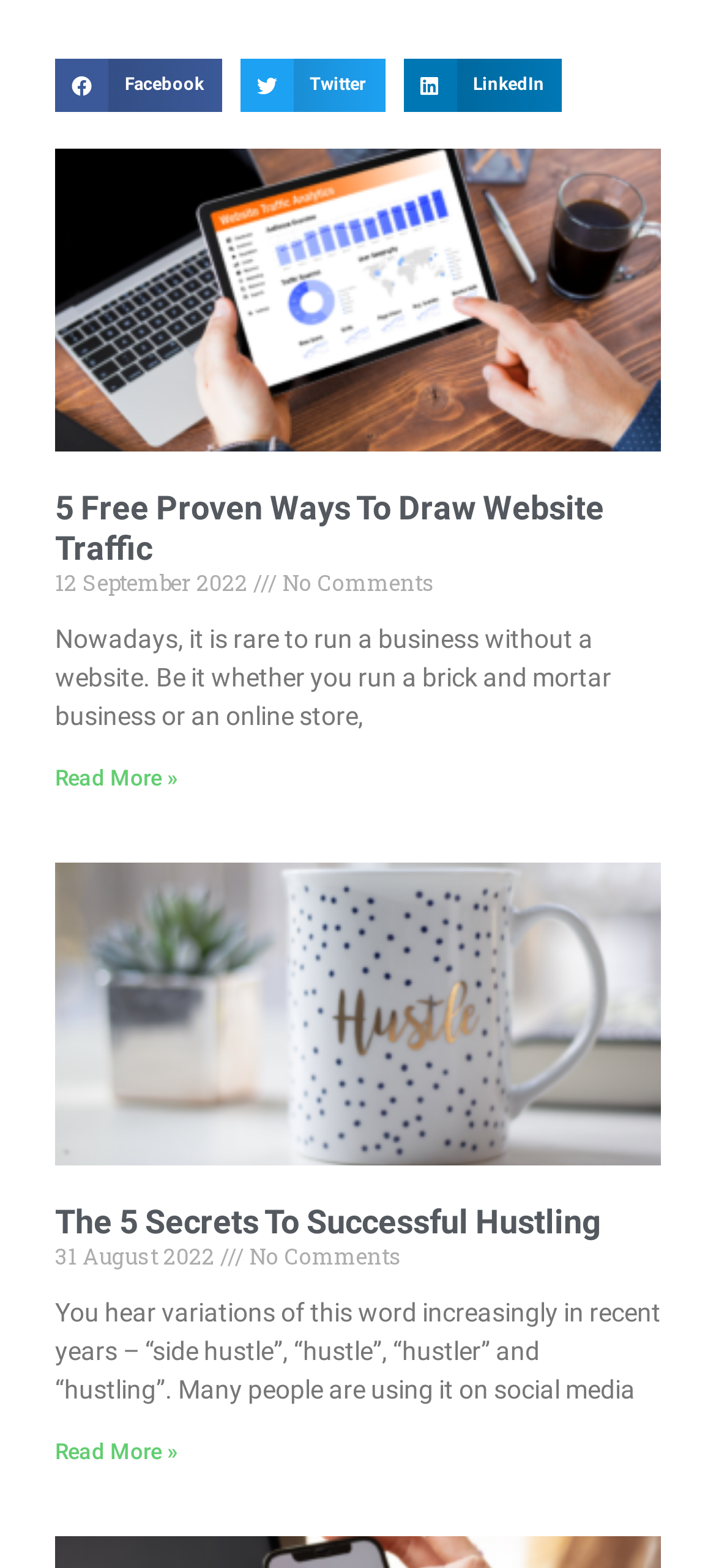Answer the question using only a single word or phrase: 
What social media platforms can be used to share the article?

Facebook, Twitter, LinkedIn